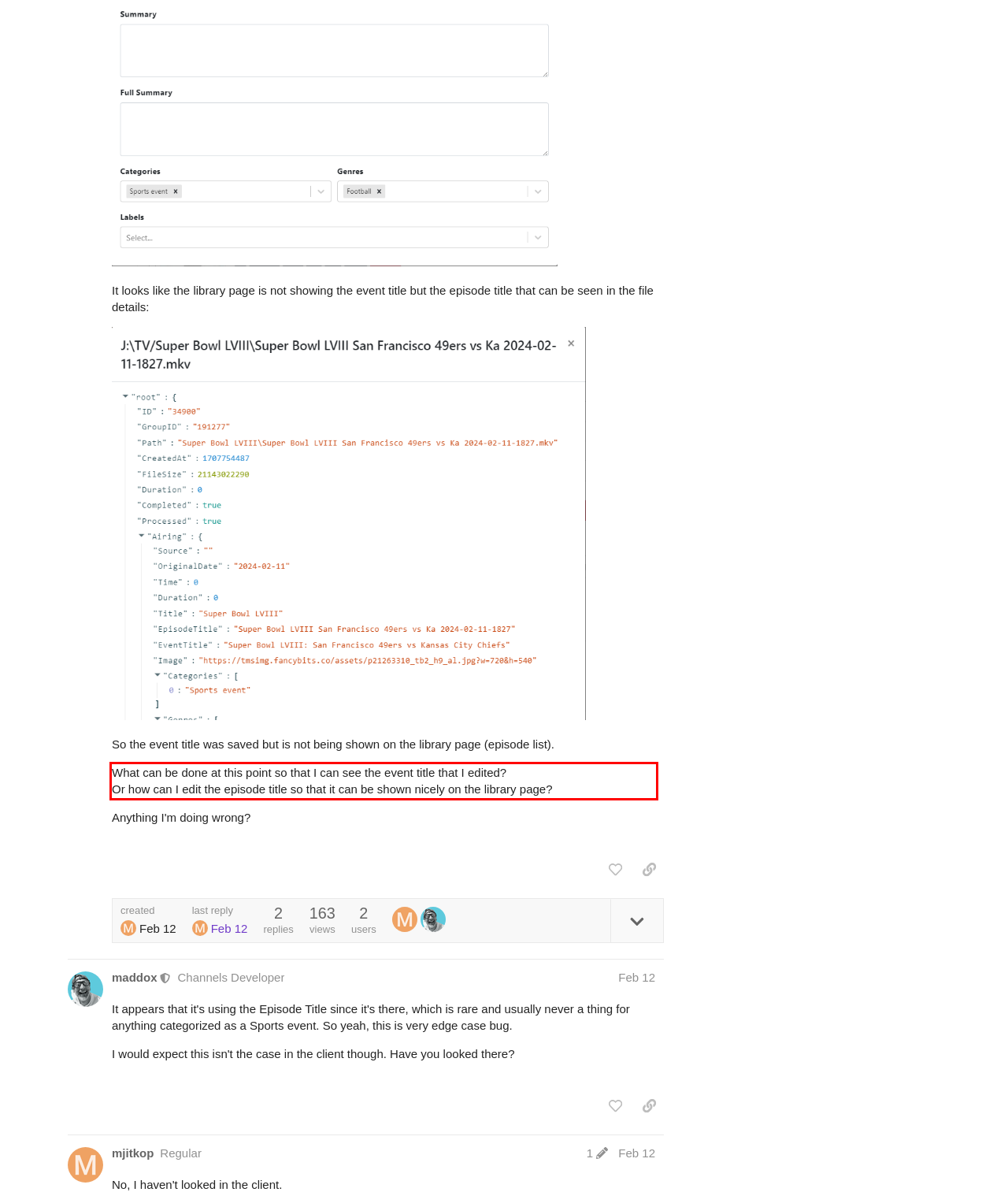Analyze the red bounding box in the provided webpage screenshot and generate the text content contained within.

What can be done at this point so that I can see the event title that I edited? Or how can I edit the episode title so that it can be shown nicely on the library page?